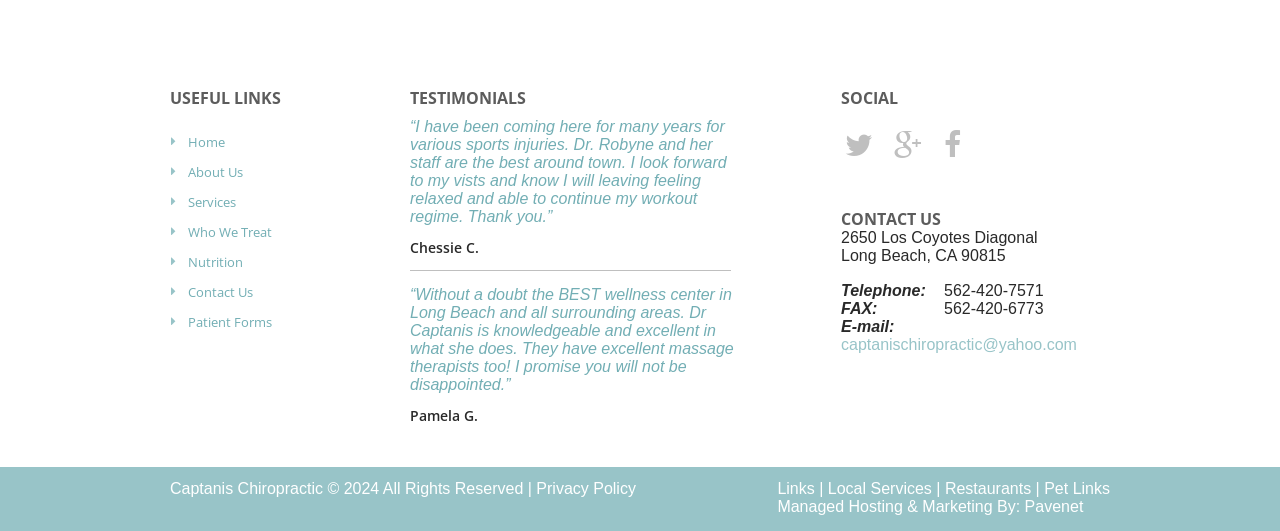Specify the bounding box coordinates for the region that must be clicked to perform the given instruction: "Visit the 'About Us' page".

[0.147, 0.307, 0.19, 0.341]